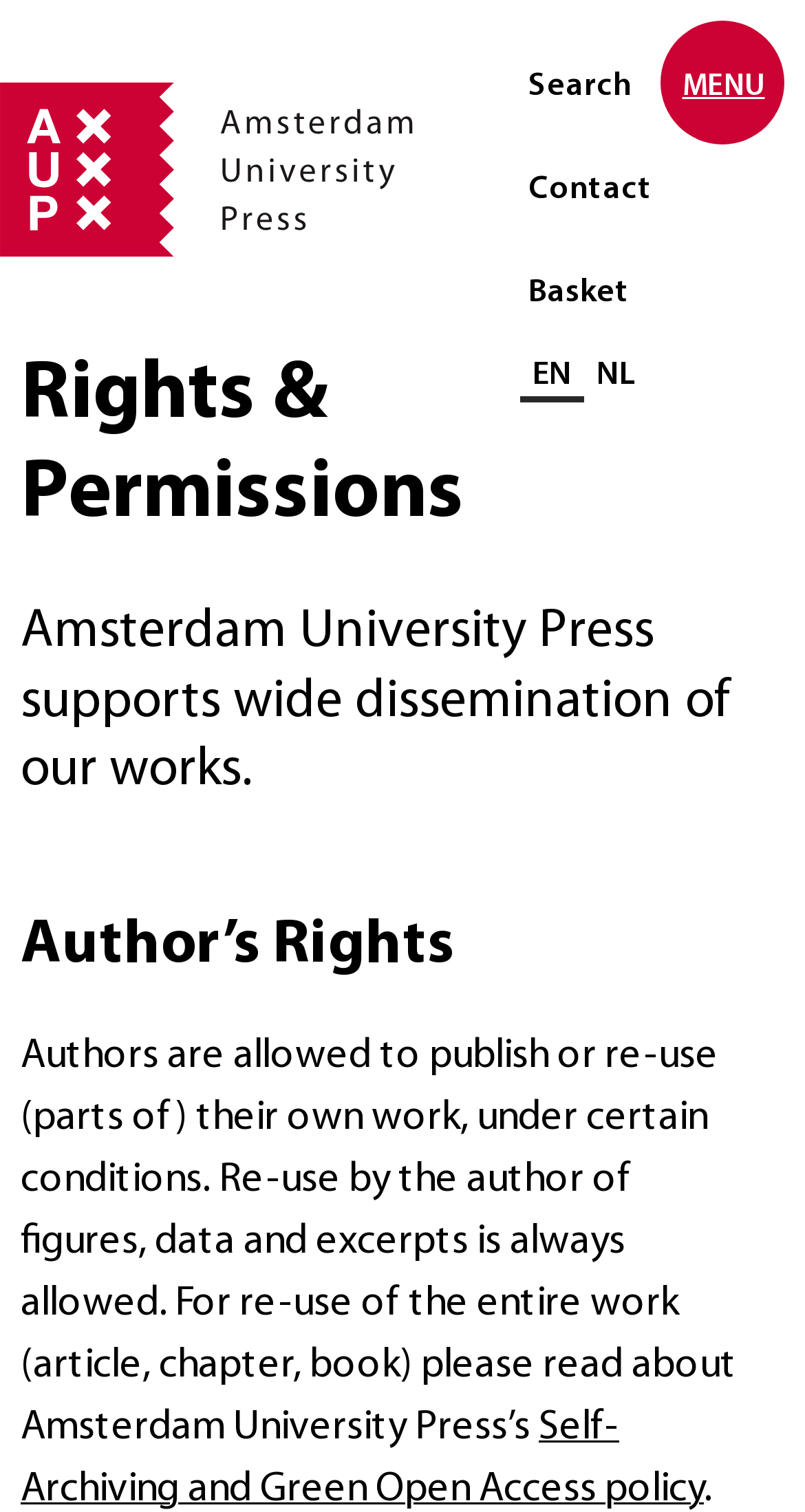Give a detailed overview of the webpage's appearance and contents.

The webpage is about Rights and Permissions at Amsterdam University Press. At the top left, there is a link to the Amsterdam University Press homepage, accompanied by an image of the university press's logo. 

To the right of the logo, there are several links: Search, Contact, Basket, and language options EN and NL. A MENU link is located at the top right corner of the page.

Below the top section, a heading "Rights & Permissions" is centered on the page. A paragraph of text follows, stating that Amsterdam University Press supports the wide dissemination of their works.

Further down, a heading "Author's Rights" is located, followed by a block of text explaining the rights of authors to publish or re-use their own work under certain conditions. A link to the "Self-Archiving and Green Open Access policy" is provided at the bottom of this section.